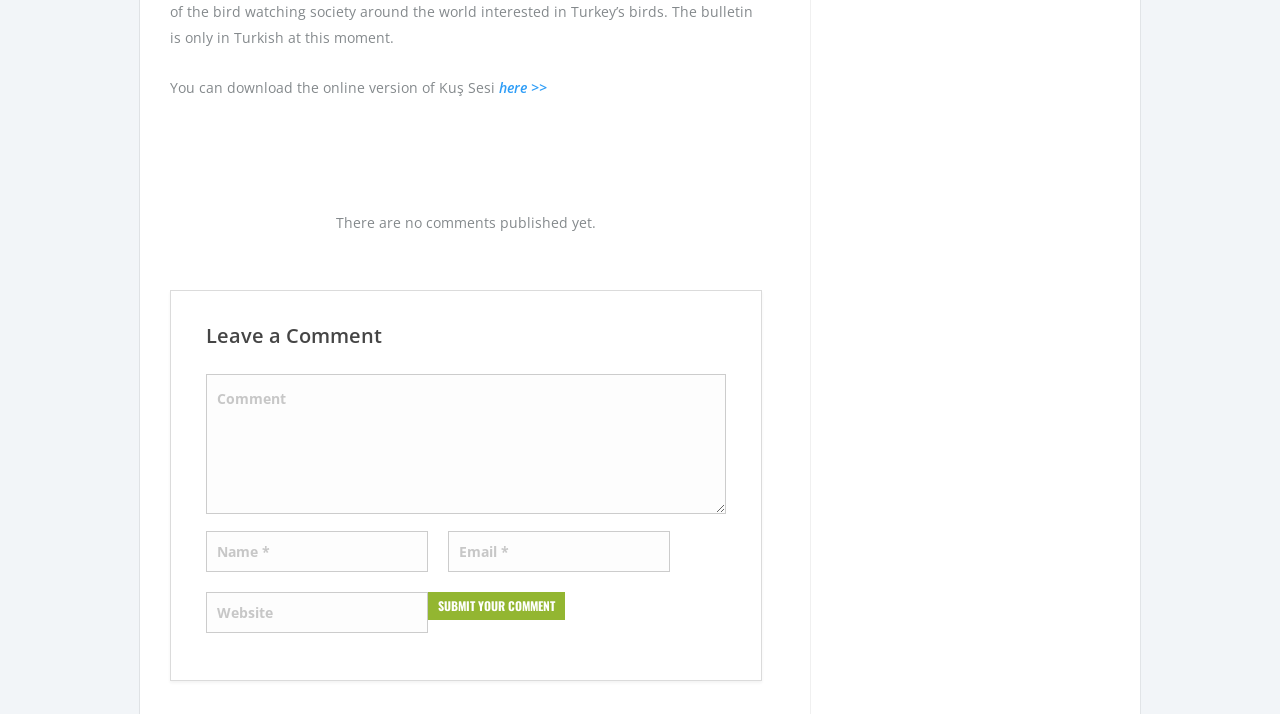What is the label of the first textbox in the comment form?
Please use the image to provide a one-word or short phrase answer.

Comment